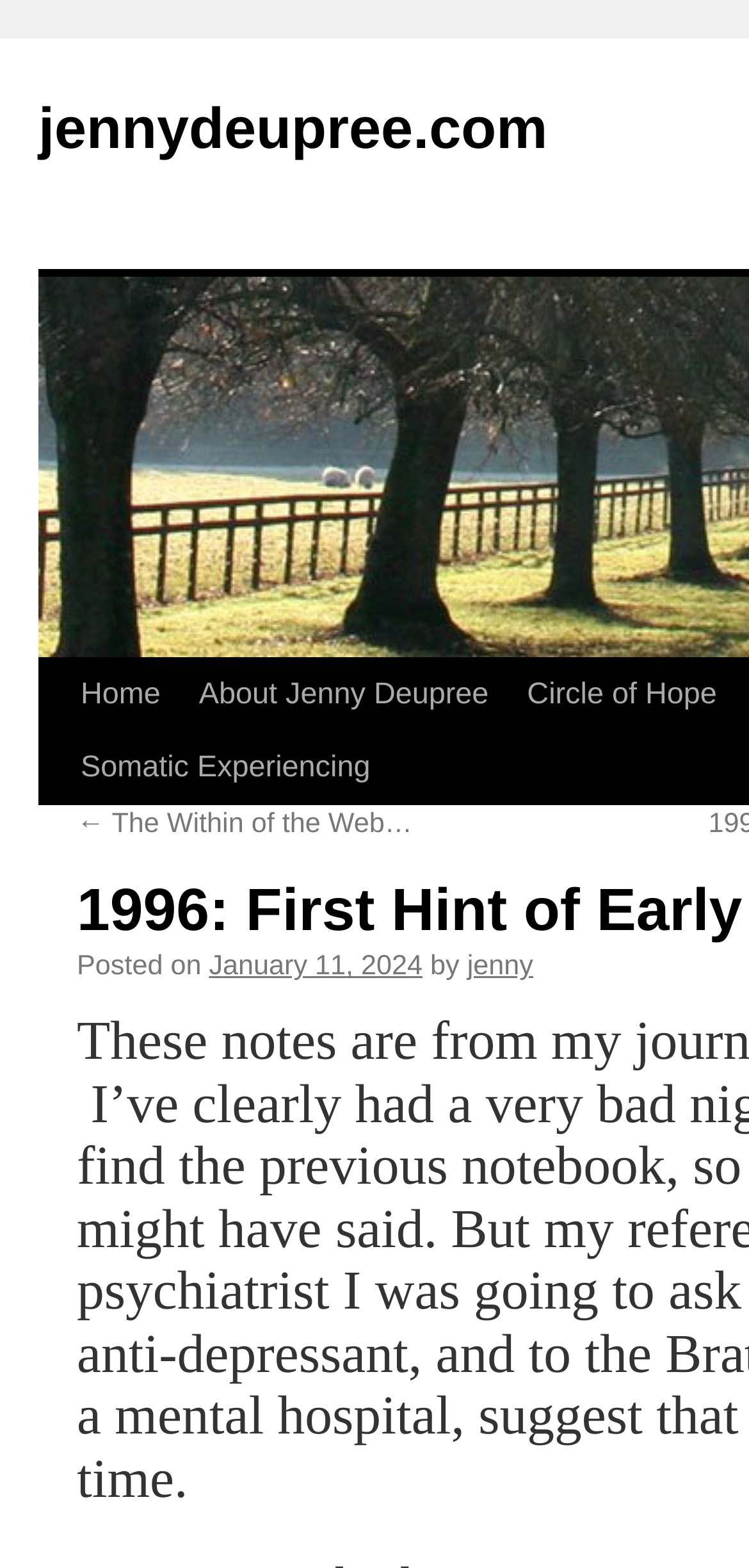Extract the top-level heading from the webpage and provide its text.

1996: First Hint of Early Trauma